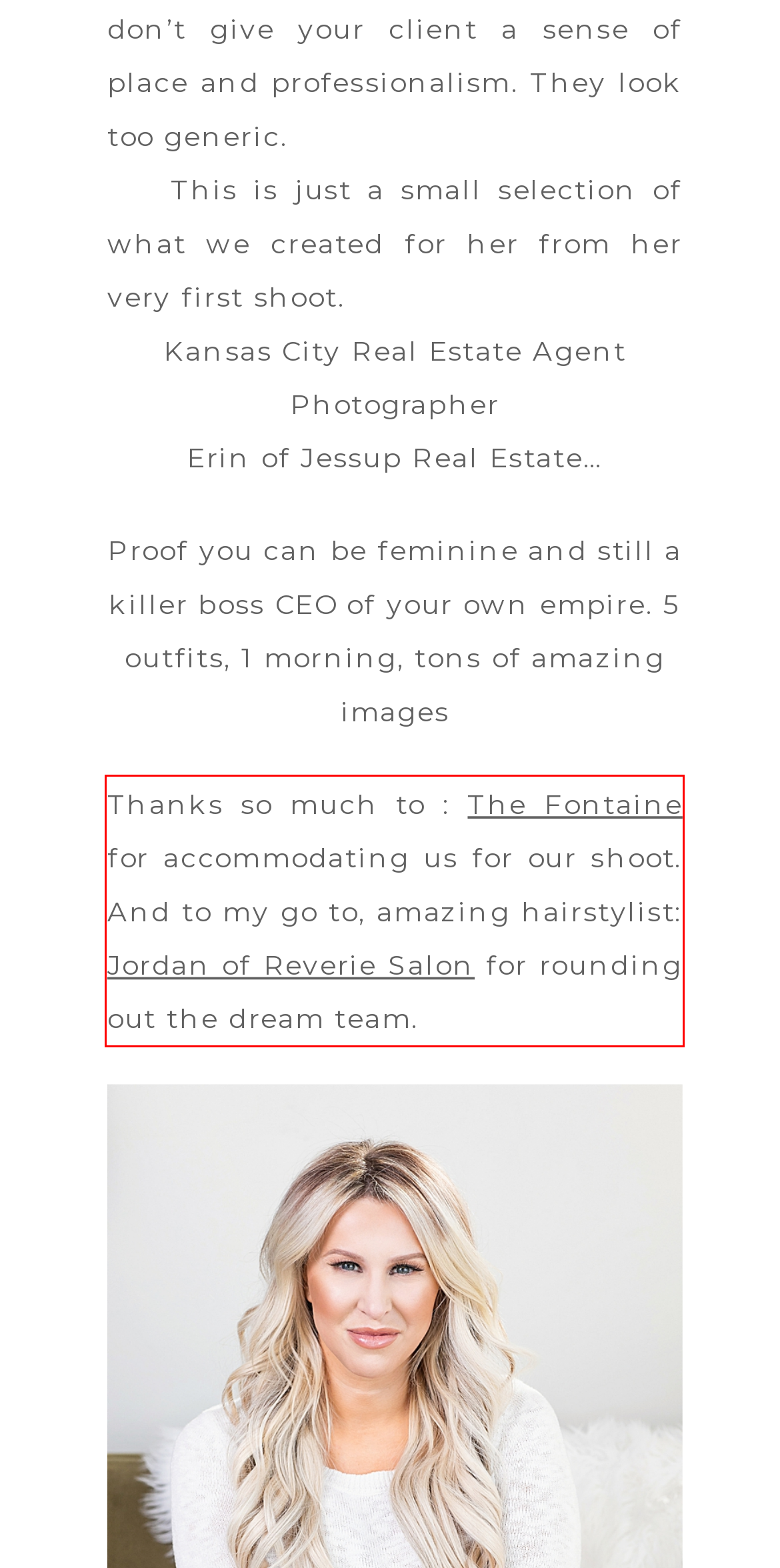Given a webpage screenshot with a red bounding box, perform OCR to read and deliver the text enclosed by the red bounding box.

Thanks so much to : The Fontaine for accommodating us for our shoot. And to my go to, amazing hairstylist: Jordan of Reverie Salon for rounding out the dream team.